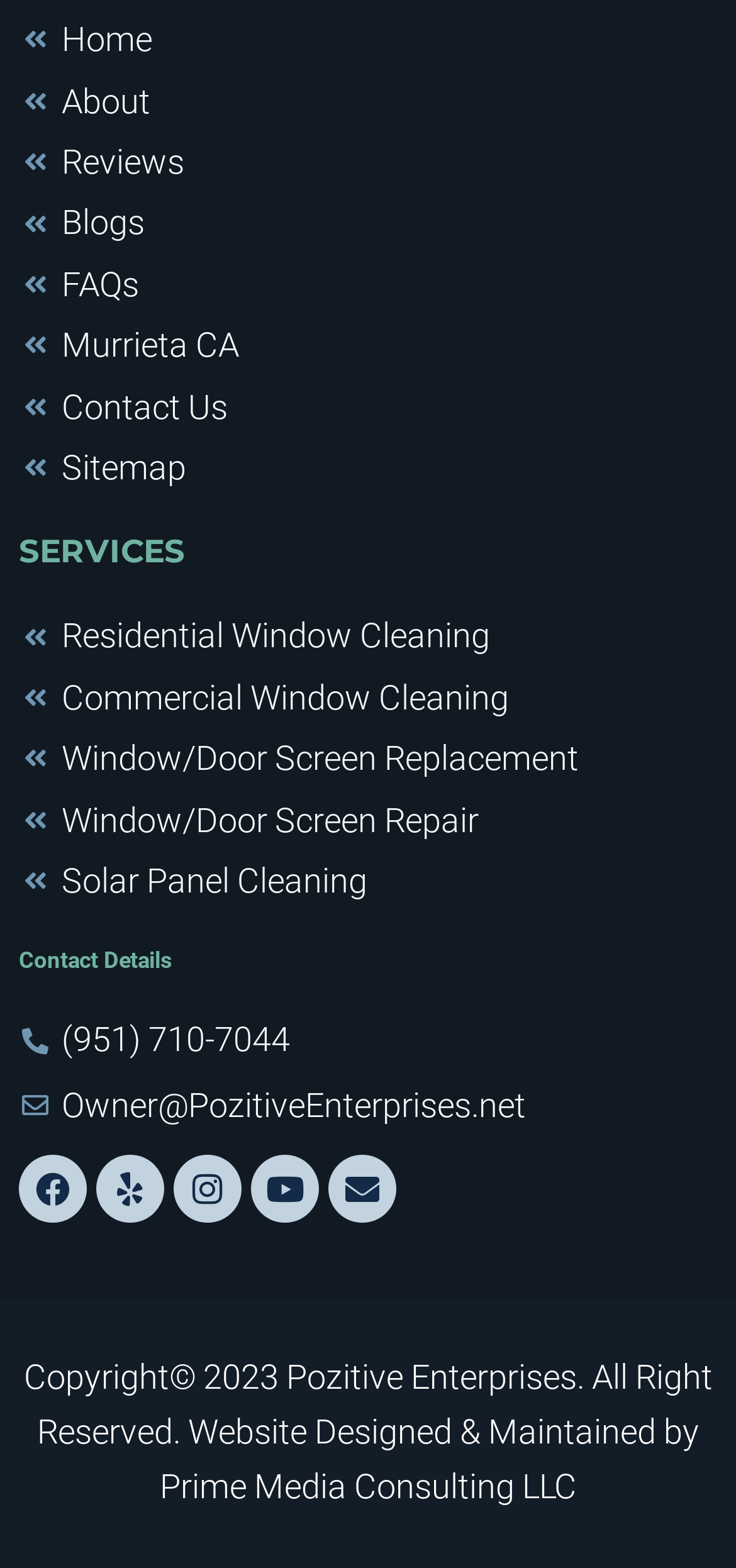What services does the company offer?
Kindly offer a detailed explanation using the data available in the image.

I found a section on the webpage with the heading 'SERVICES' that lists various services offered by the company, including 'Residential Window Cleaning', 'Commercial Window Cleaning', 'Window/Door Screen Replacement', and more.